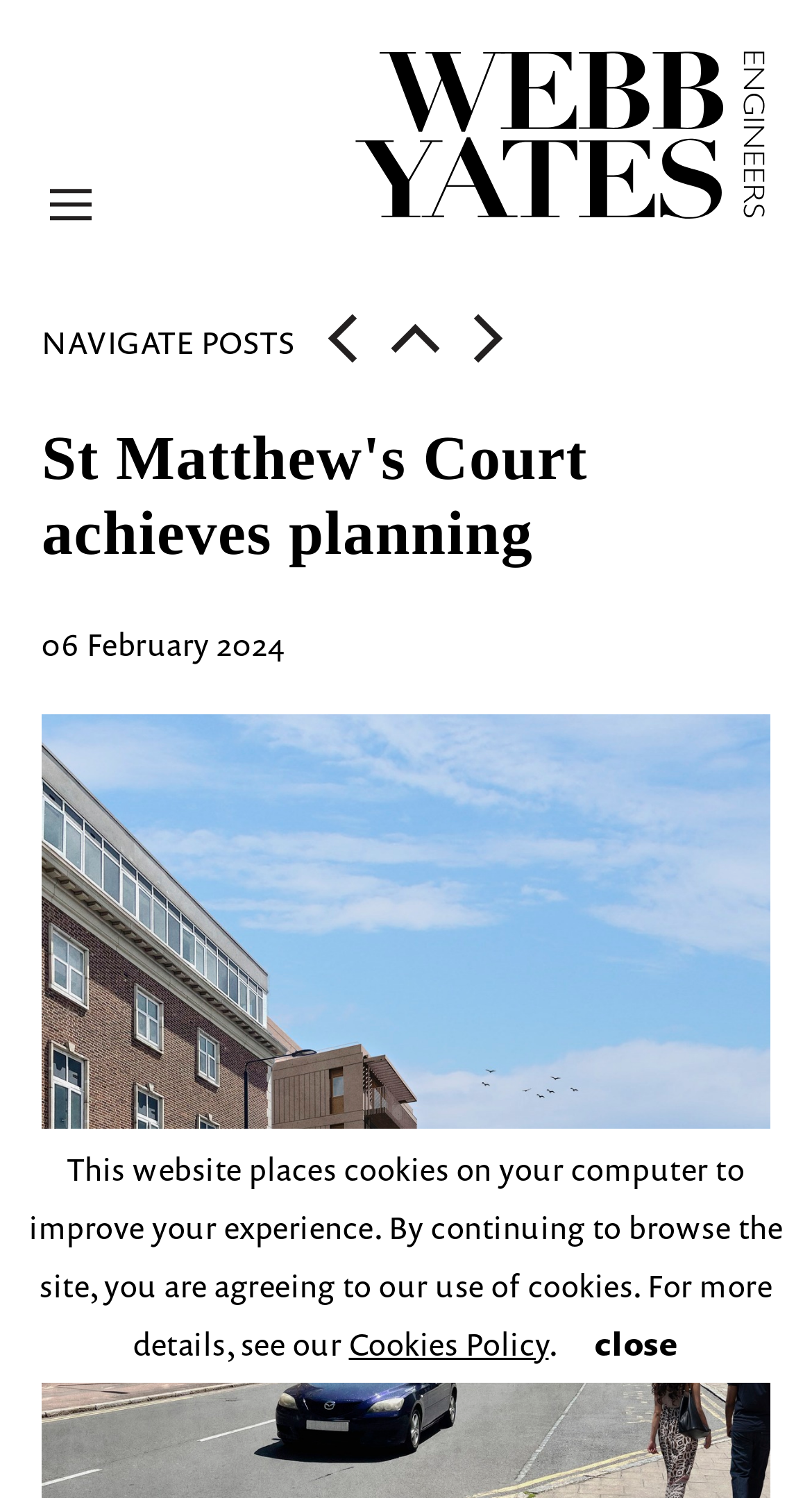When was the news article published?
Could you answer the question in a detailed manner, providing as much information as possible?

The date of the news article can be found in the main content section of the webpage, where it is written in a time element. It is located below the title of the article.